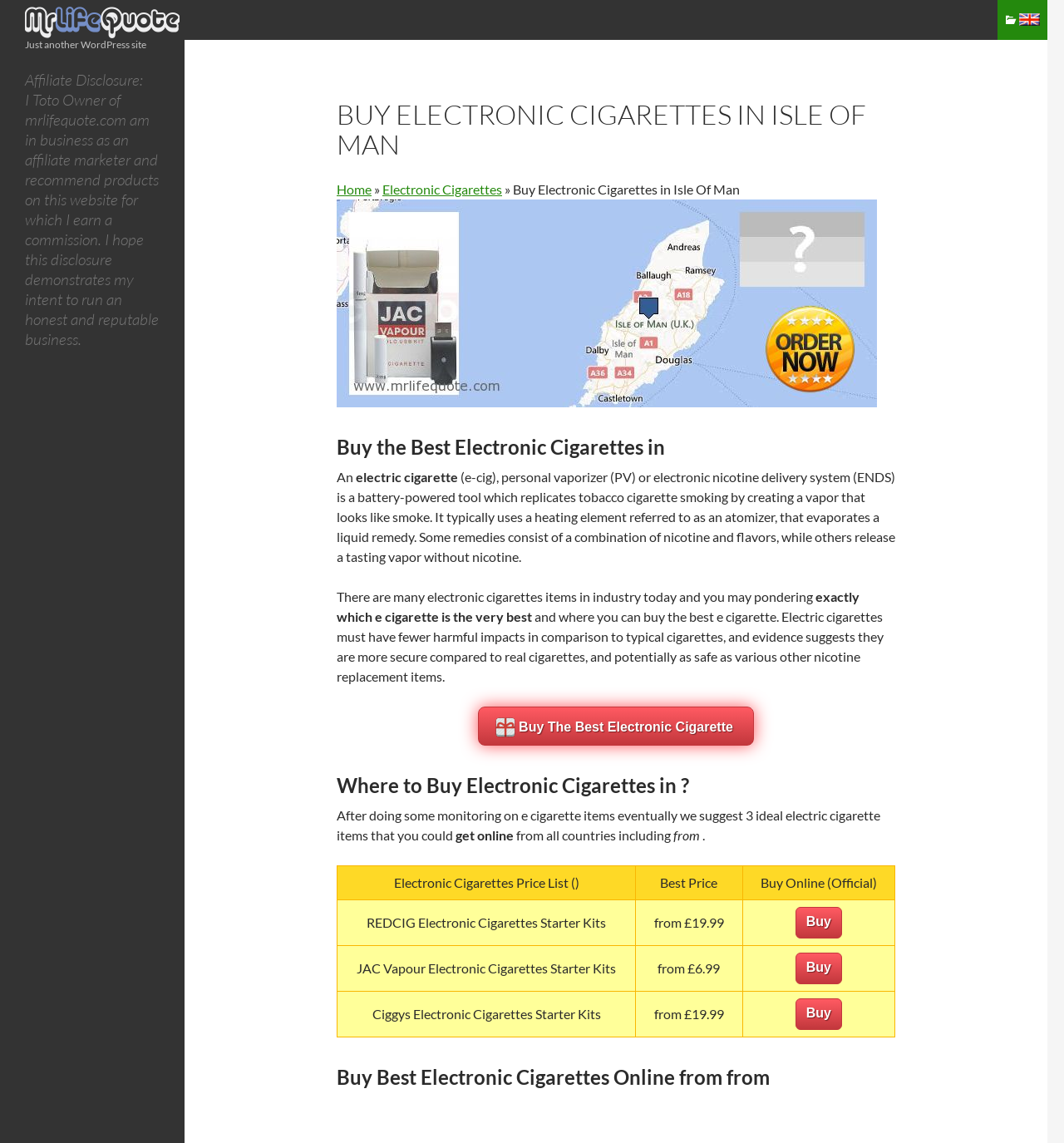Find the main header of the webpage and produce its text content.

BUY ELECTRONIC CIGARETTES IN ISLE OF MAN